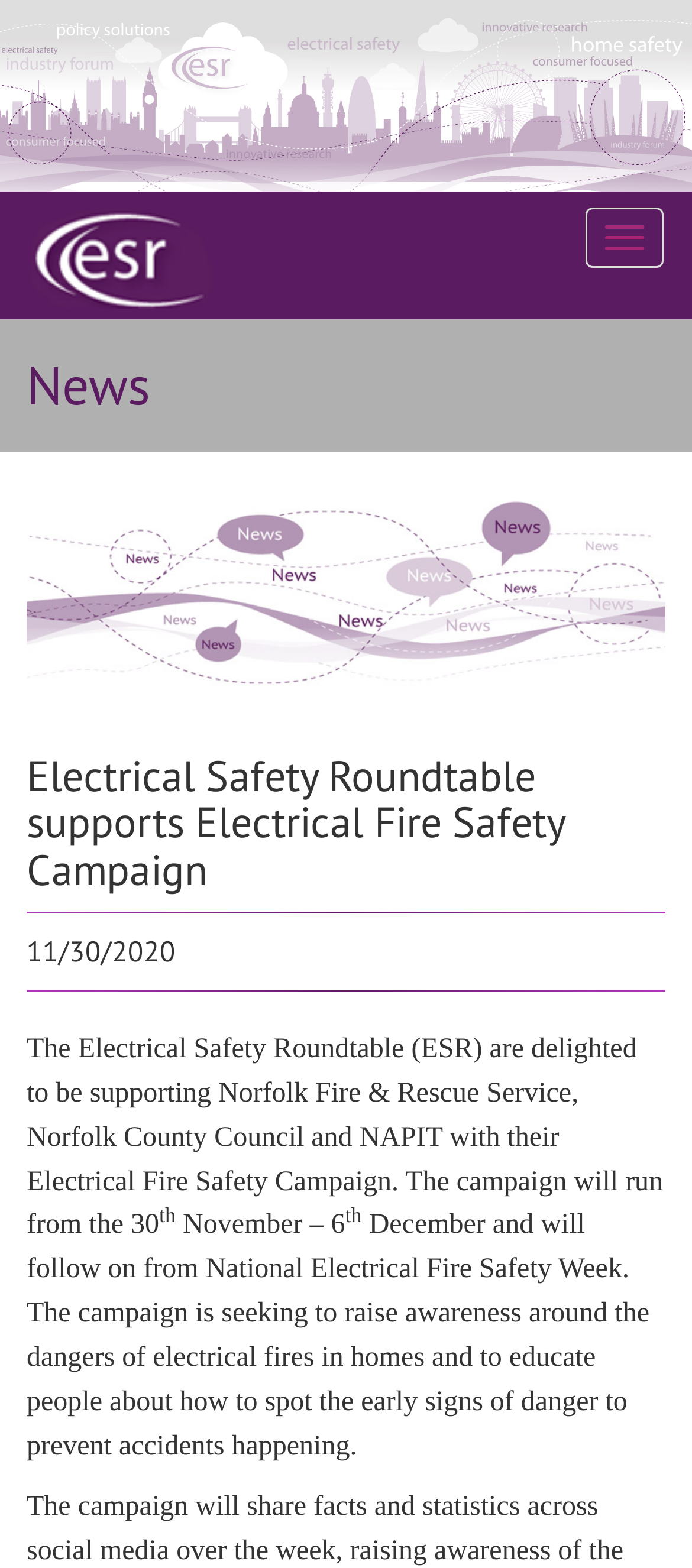What is the topic of the news article?
Answer the question with as much detail as you can, using the image as a reference.

The topic of the news article is the Electrical Fire Safety Campaign, which is supported by the Electrical Safety Roundtable (ESR) and is mentioned in the heading of the article.